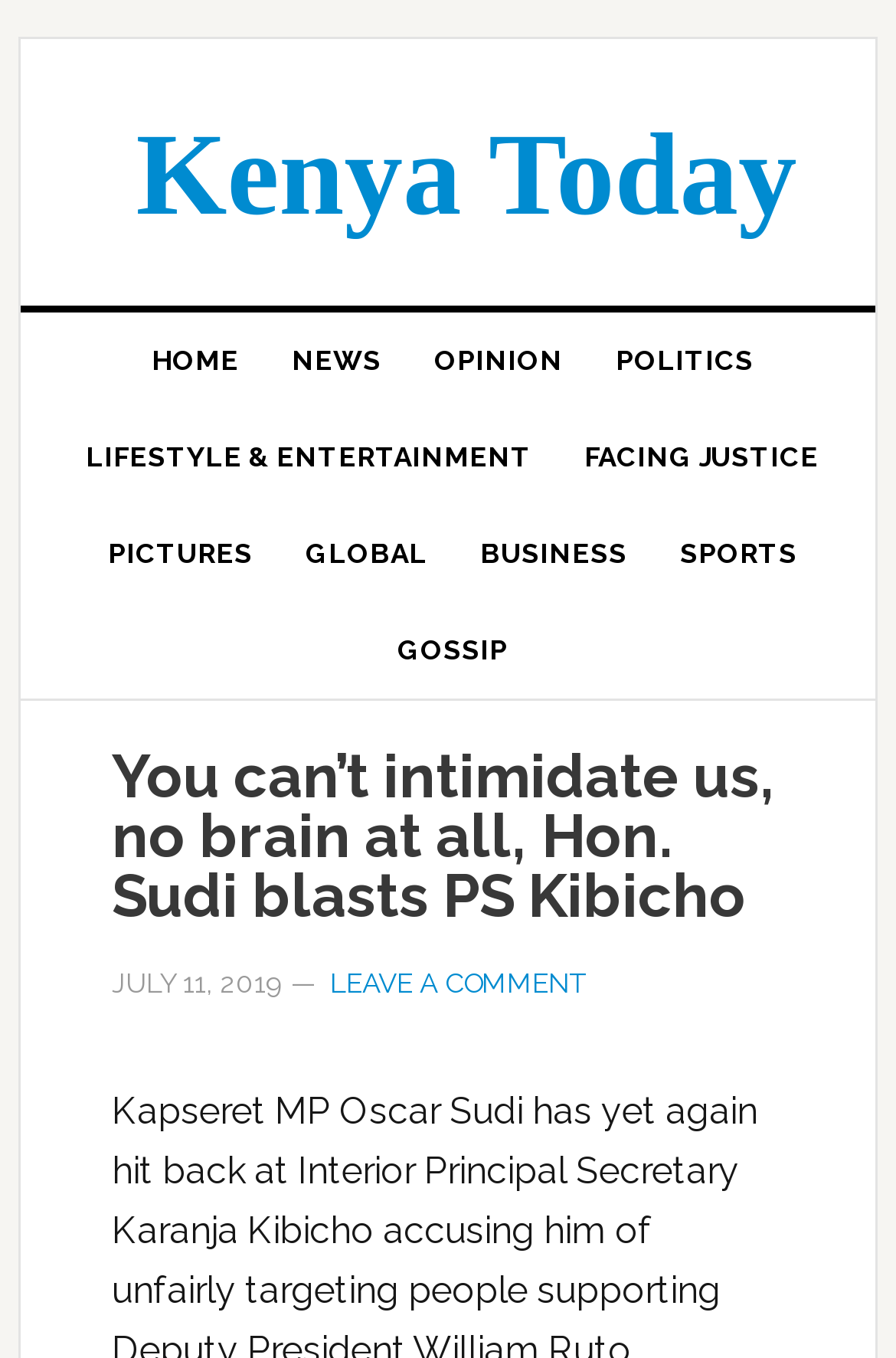Please determine the bounding box coordinates for the element that should be clicked to follow these instructions: "go to home page".

None